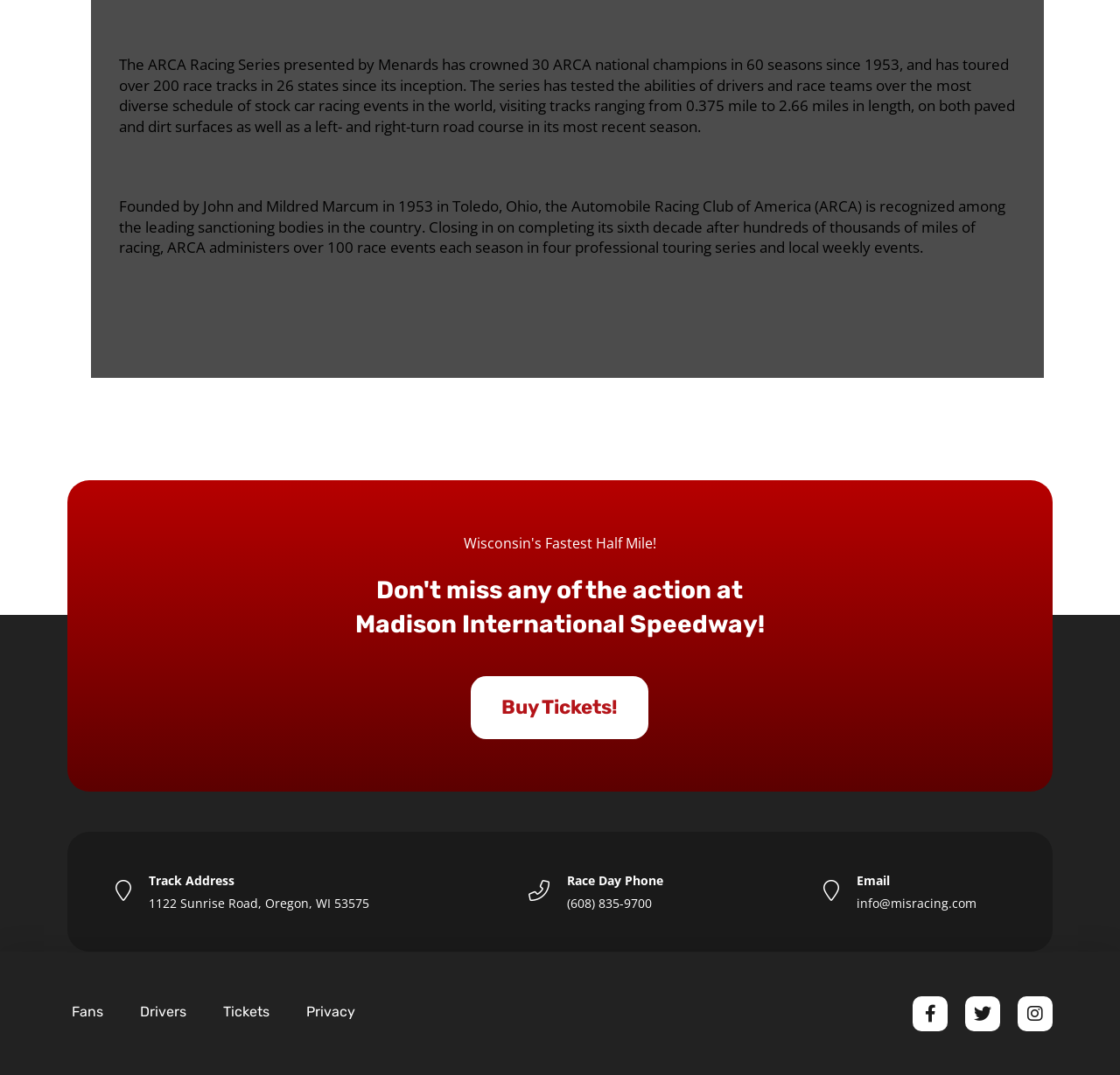Identify the bounding box coordinates of the region that needs to be clicked to carry out this instruction: "Read more about cooking with sausages". Provide these coordinates as four float numbers ranging from 0 to 1, i.e., [left, top, right, bottom].

None